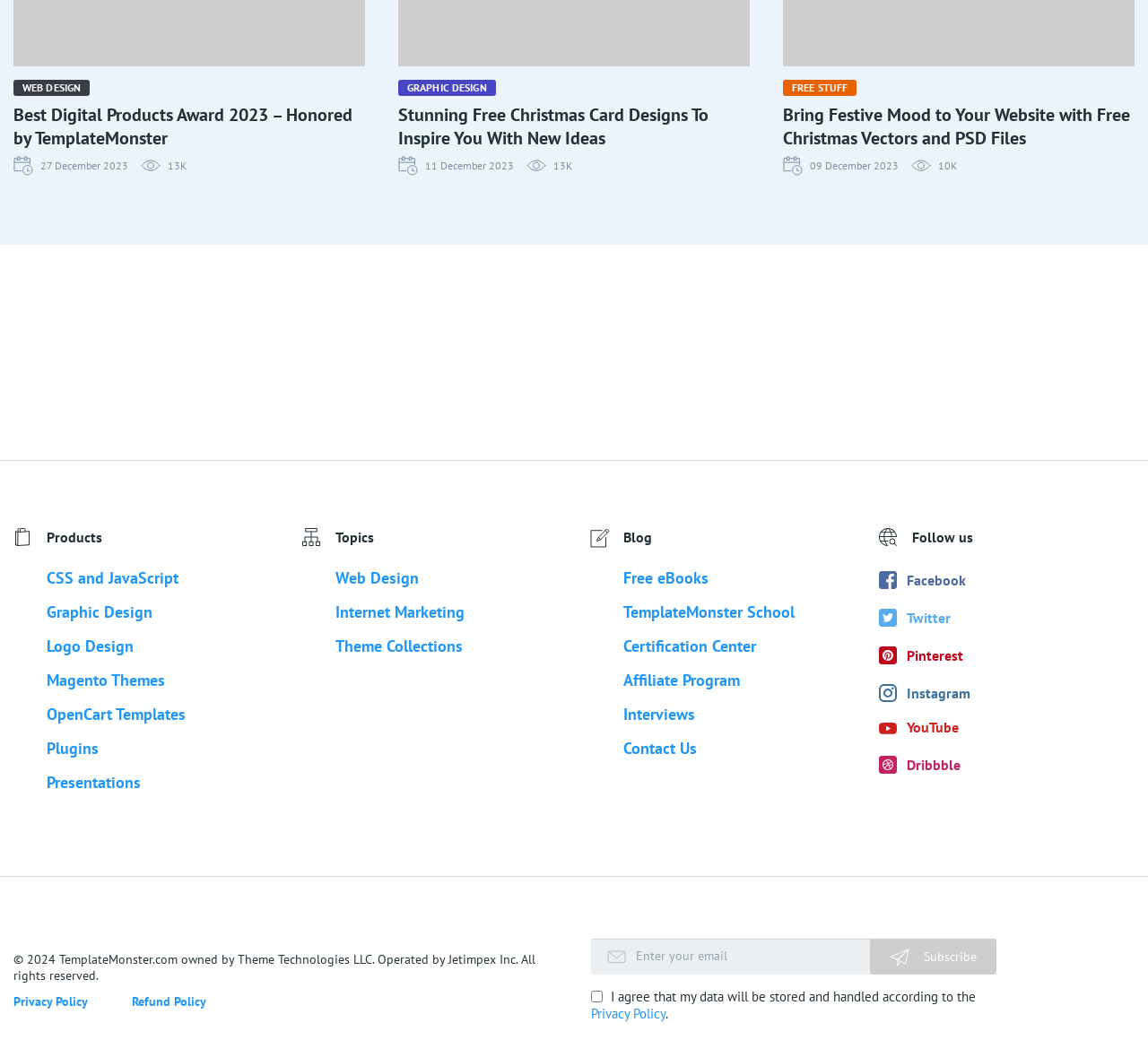Bounding box coordinates are specified in the format (top-left x, top-left y, bottom-right x, bottom-right y). All values are floating point numbers bounded between 0 and 1. Please provide the bounding box coordinate of the region this sentence describes: Facebook

[0.766, 0.549, 0.842, 0.566]